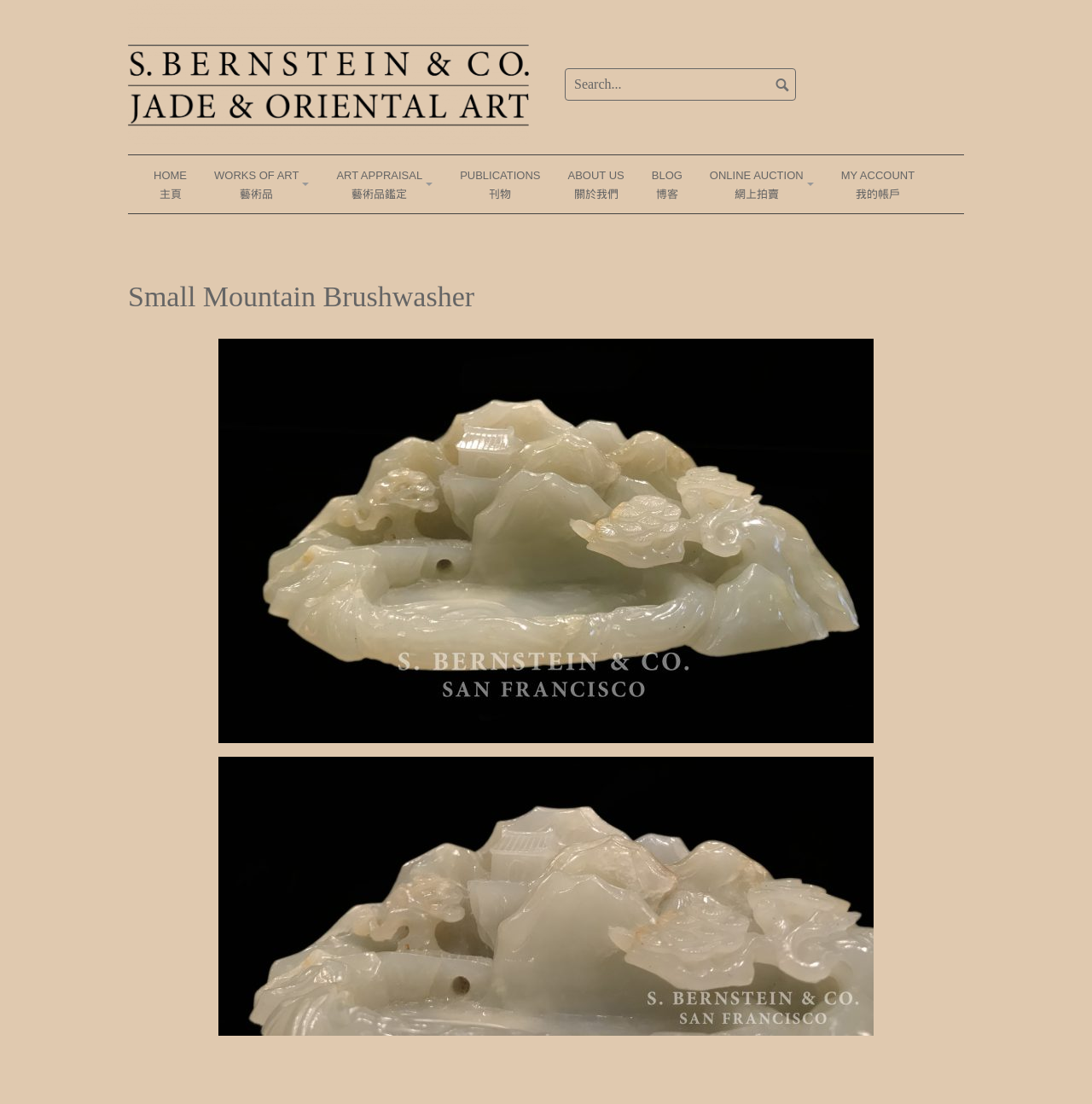What is the name of the current artwork?
Please provide a detailed answer to the question.

The name of the current artwork can be found in the header section of the webpage, where it says 'Small Mountain Brushwasher' in the heading element.